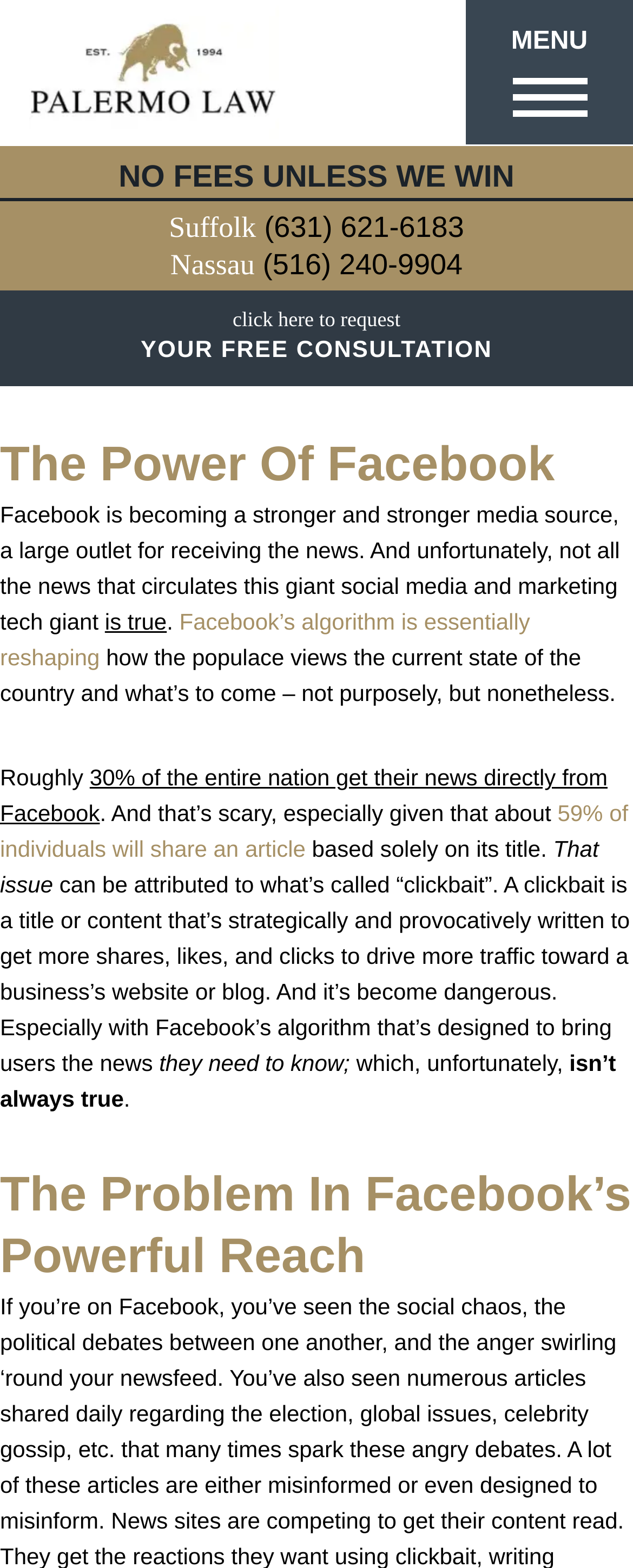What is the topic of the article? Using the information from the screenshot, answer with a single word or phrase.

Facebook's algorithm and its impact on news